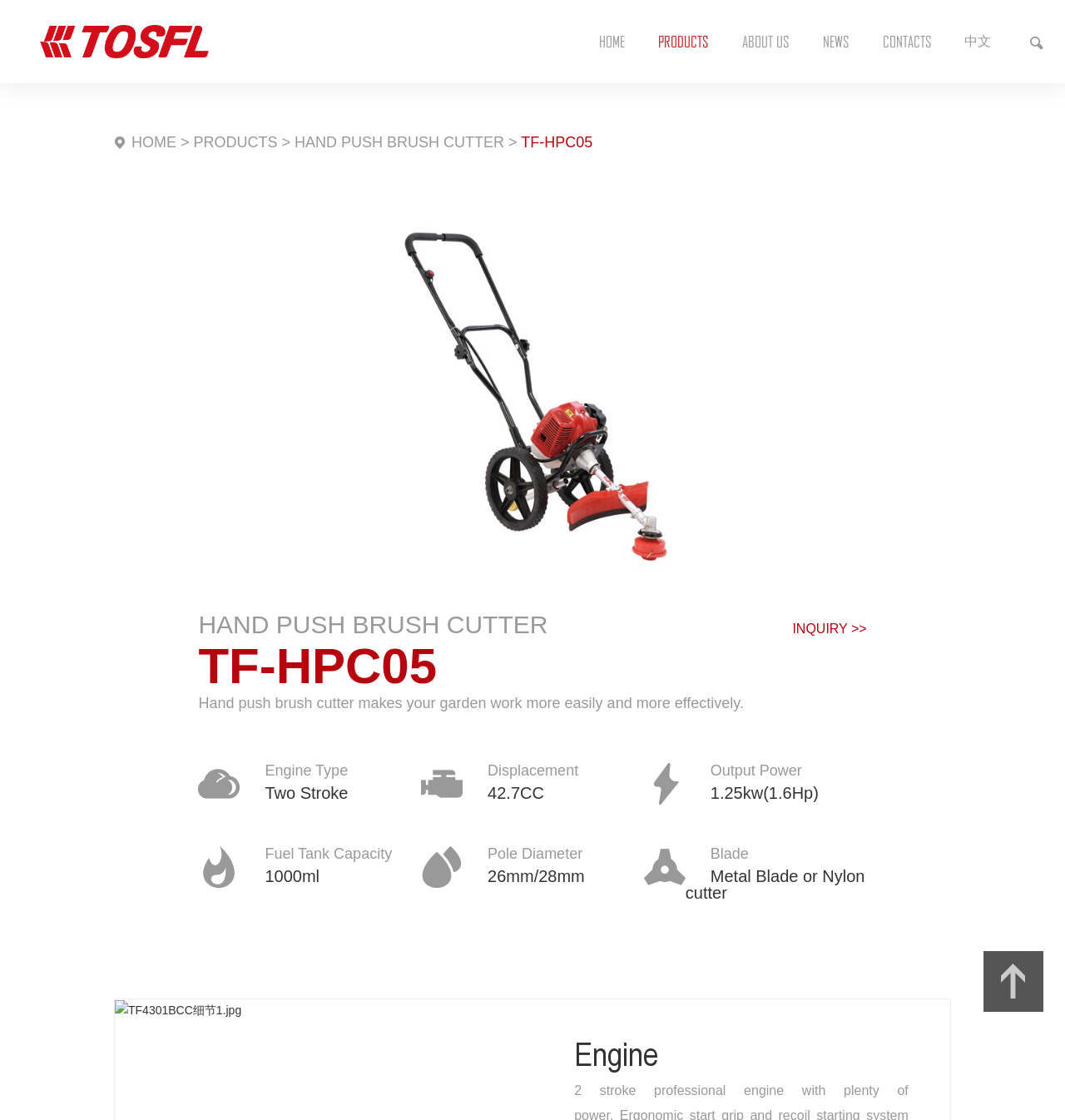Refer to the image and provide an in-depth answer to the question: 
What is the fuel tank capacity of the TF-HPC05?

The fuel tank capacity of the TF-HPC05 can be found in the product description section, which states that it is 1000ml.